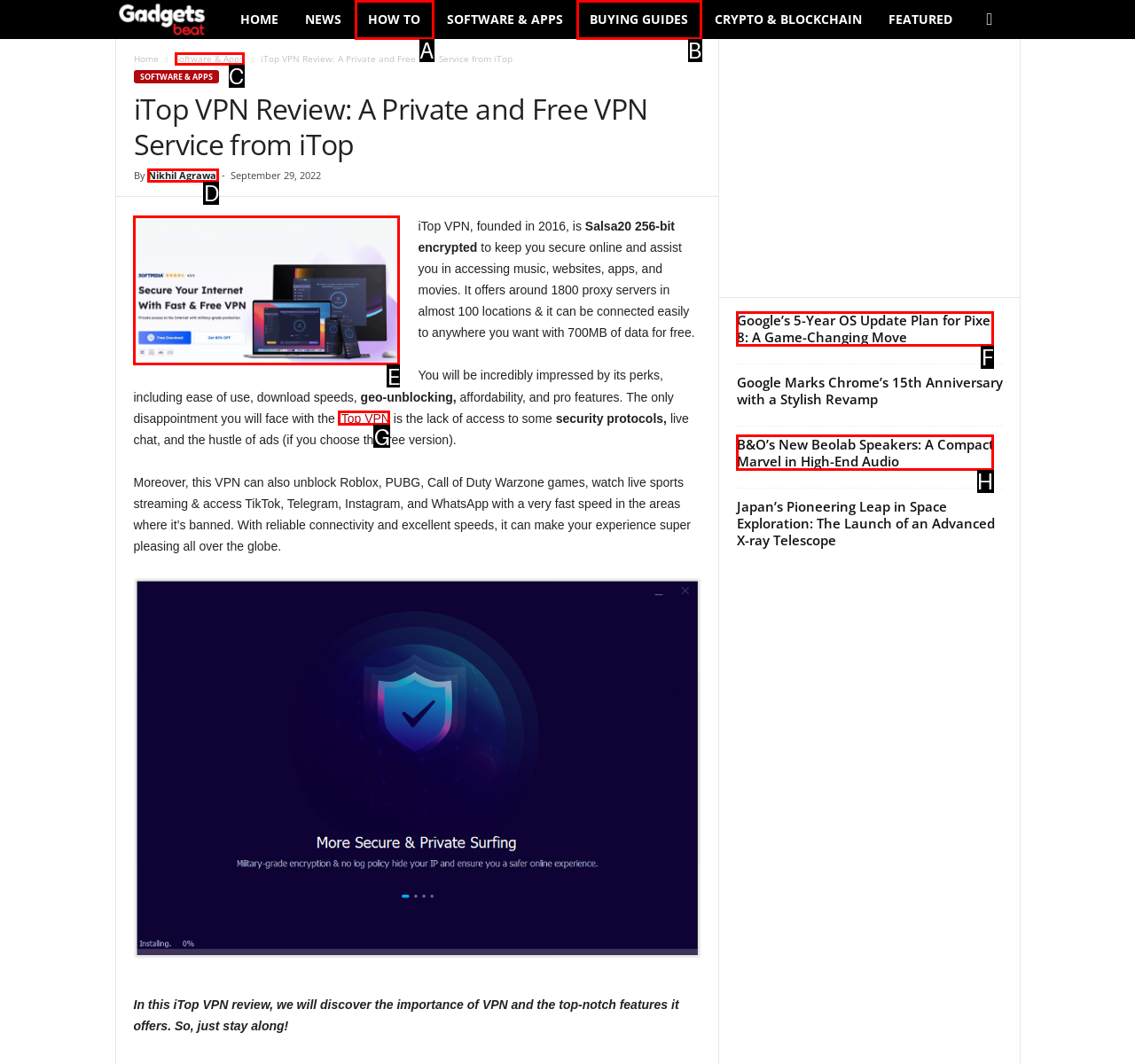Look at the highlighted elements in the screenshot and tell me which letter corresponds to the task: Check out the review of B&O's New Beolab Speakers.

H